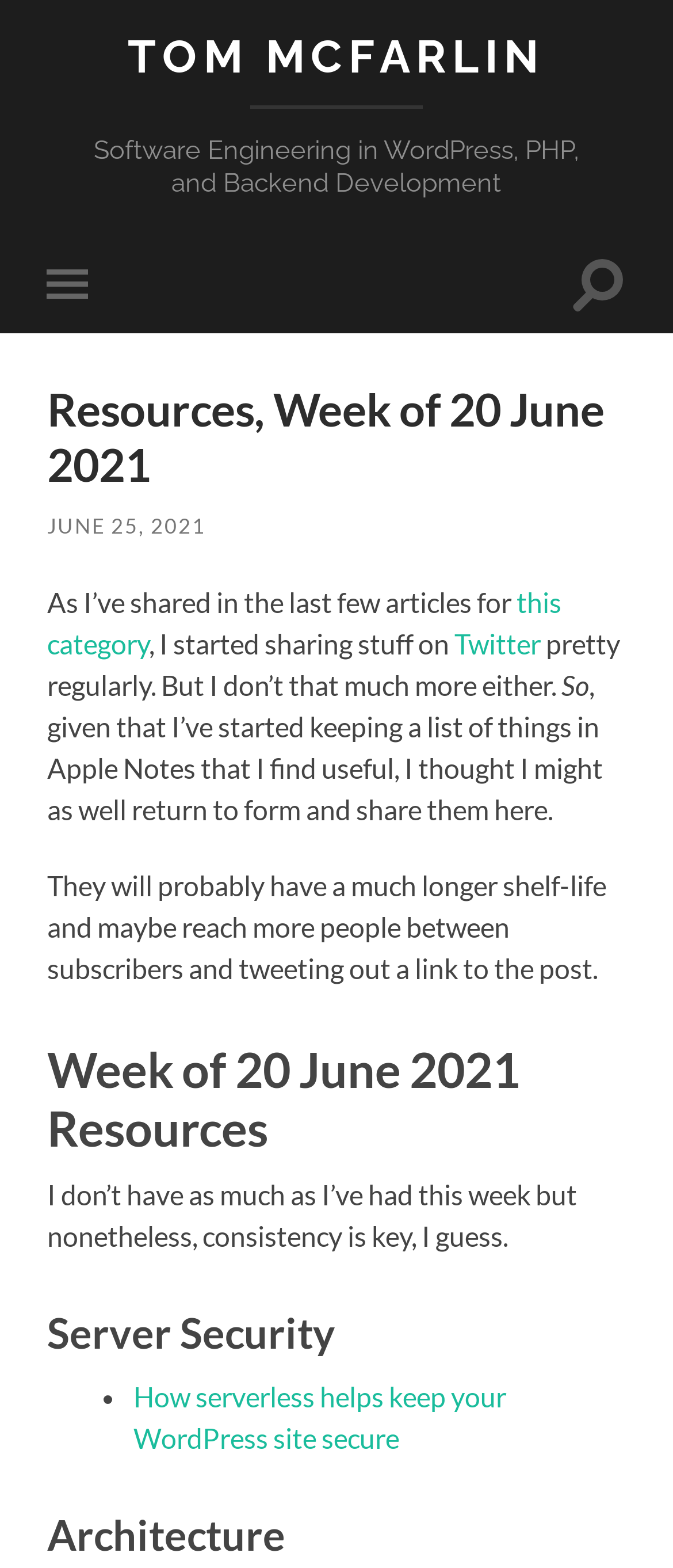Using the webpage screenshot, find the UI element described by this category. Provide the bounding box coordinates in the format (top-left x, top-left y, bottom-right x, bottom-right y), ensuring all values are floating point numbers between 0 and 1.

[0.07, 0.373, 0.834, 0.421]